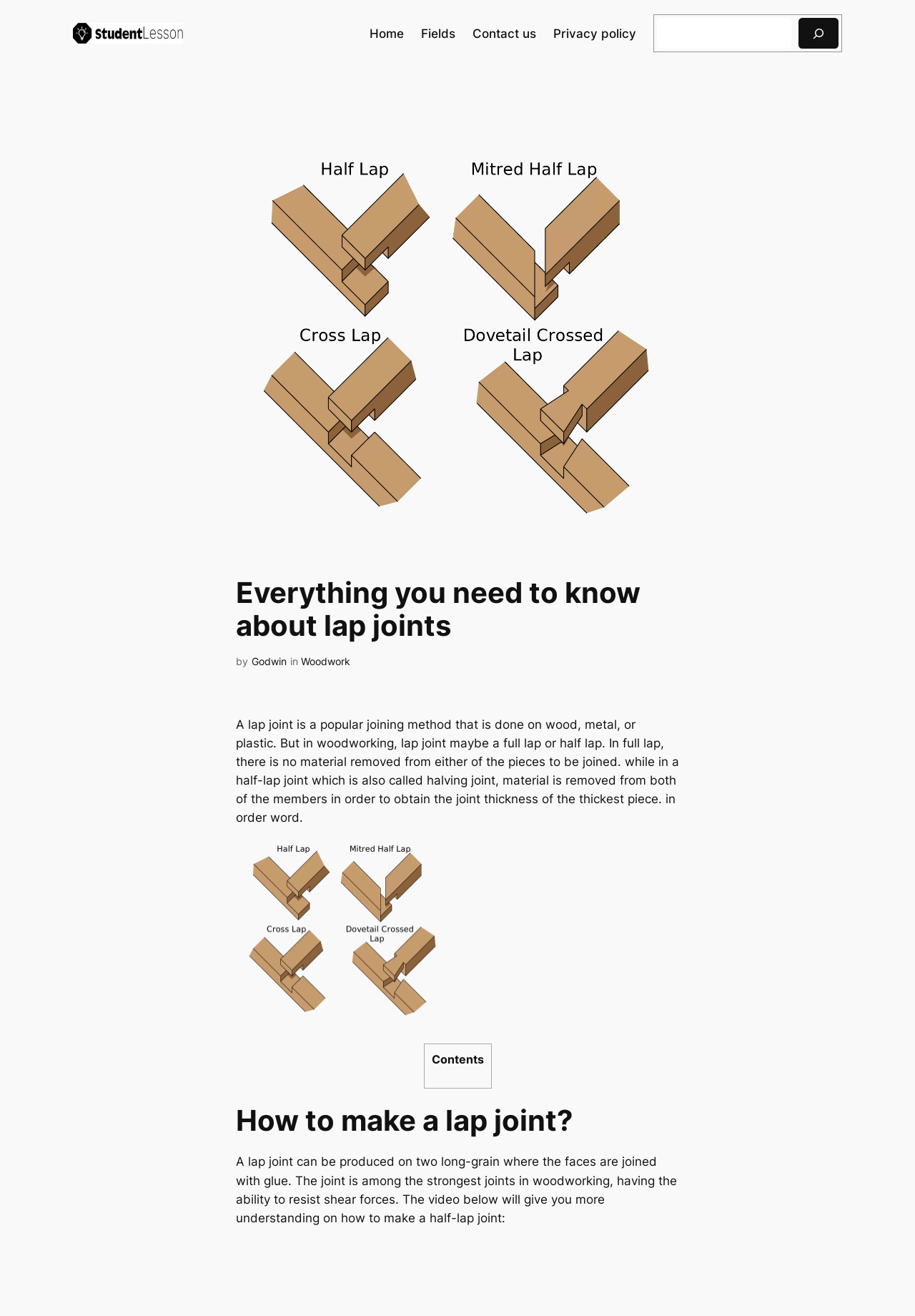Find the bounding box coordinates for the element that must be clicked to complete the instruction: "Click on the 'Woodwork' link". The coordinates should be four float numbers between 0 and 1, indicated as [left, top, right, bottom].

[0.329, 0.498, 0.383, 0.507]